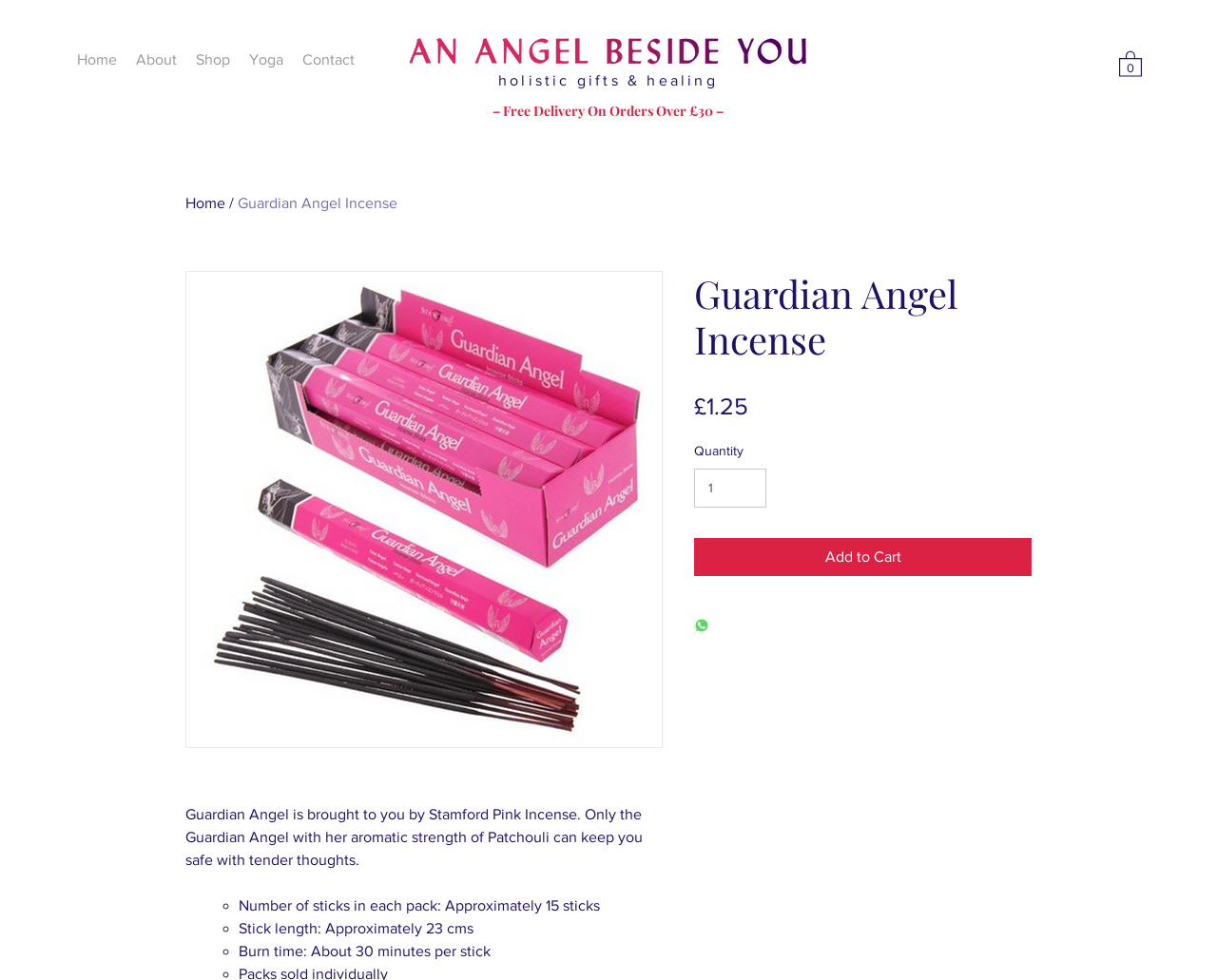Please locate the bounding box coordinates of the element that should be clicked to achieve the given instruction: "Add the Guardian Angel Incense to cart".

[0.57, 0.549, 0.848, 0.587]